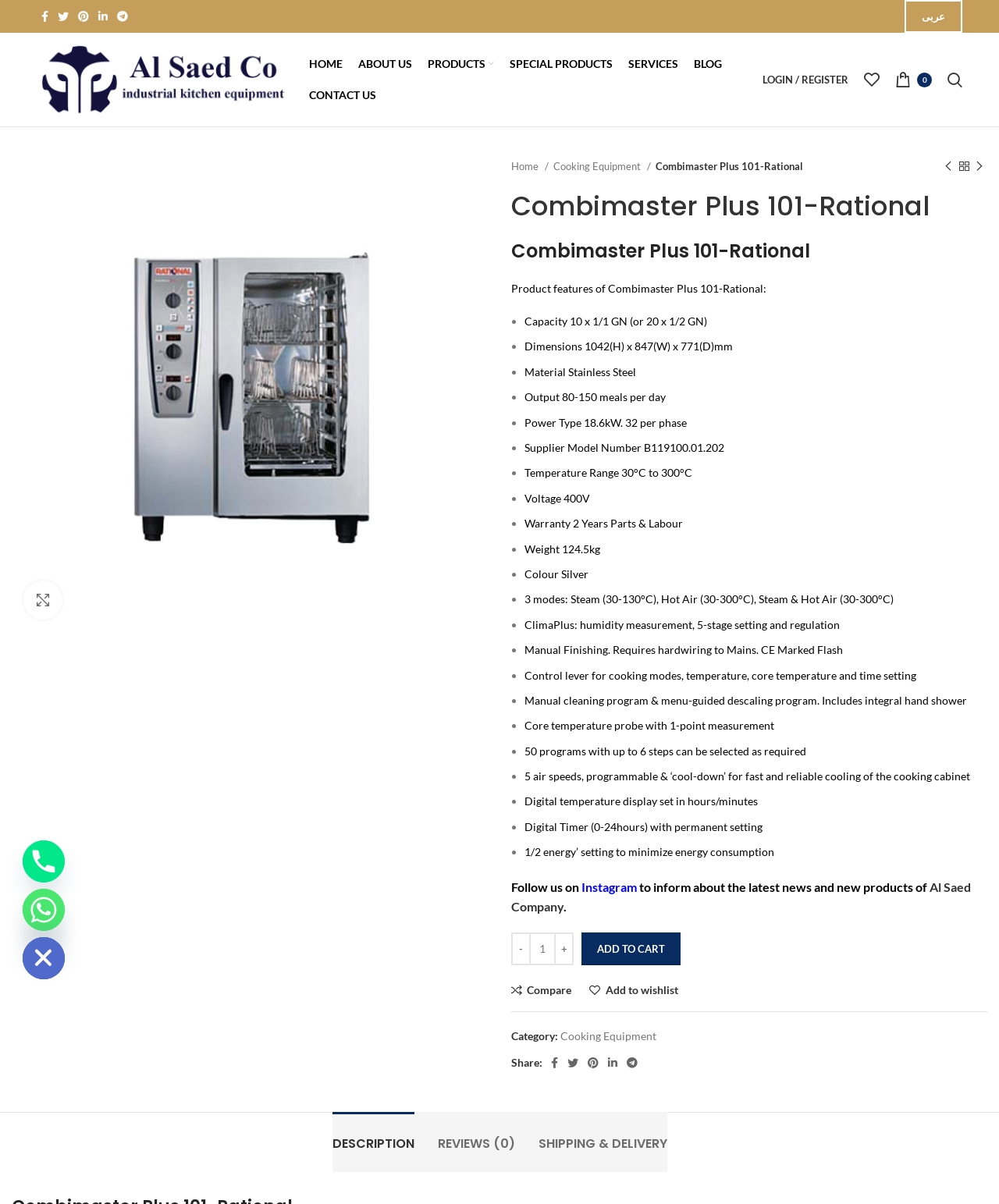Is the product CE Marked?
Could you answer the question with a detailed and thorough explanation?

The CE Marked status can be found in the list of product features, which is located in the middle of the webpage. The list item with the text 'CE Marked Flash' indicates that the product is CE Marked.